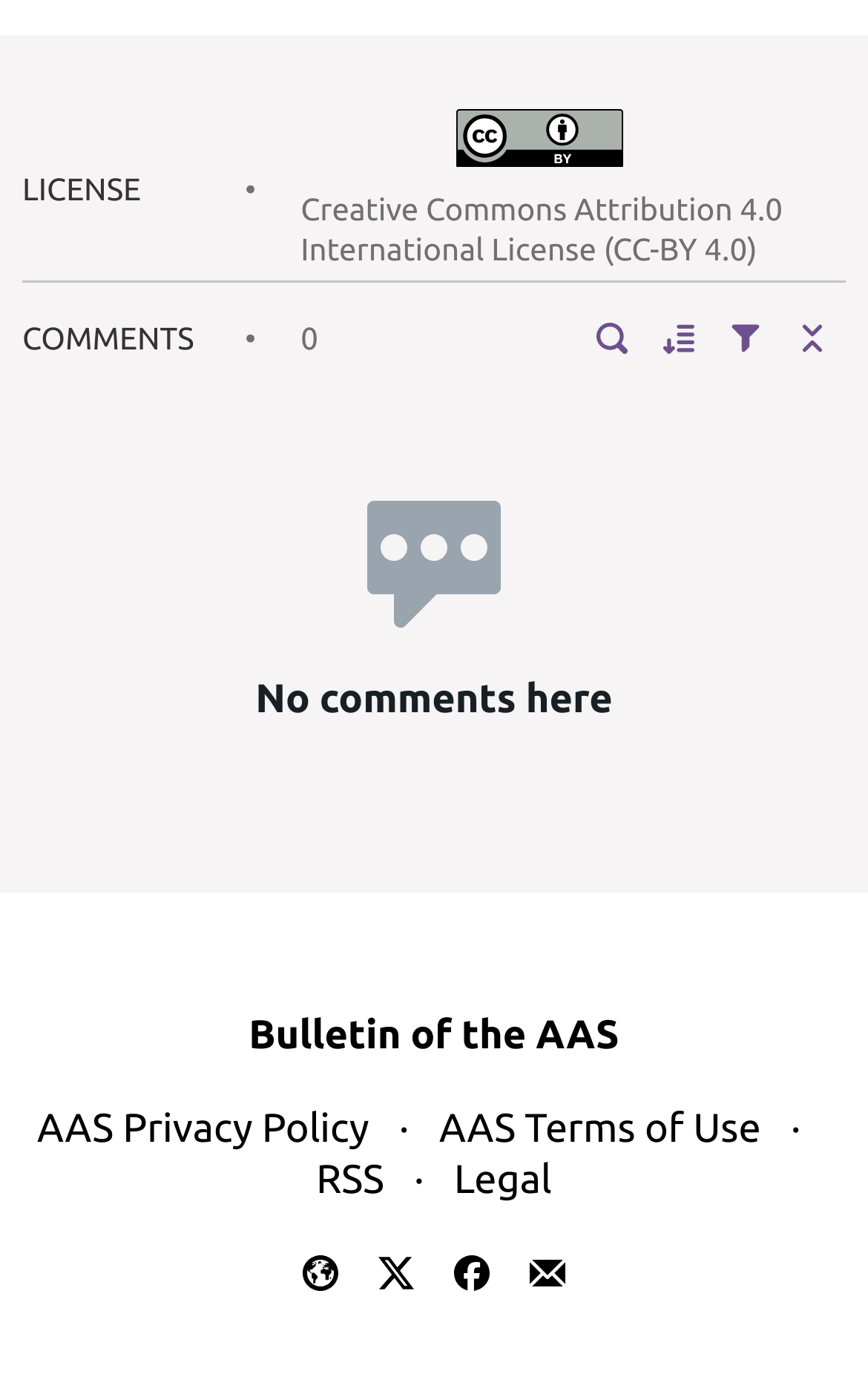Point out the bounding box coordinates of the section to click in order to follow this instruction: "Collapse this section".

[0.897, 0.222, 0.974, 0.271]